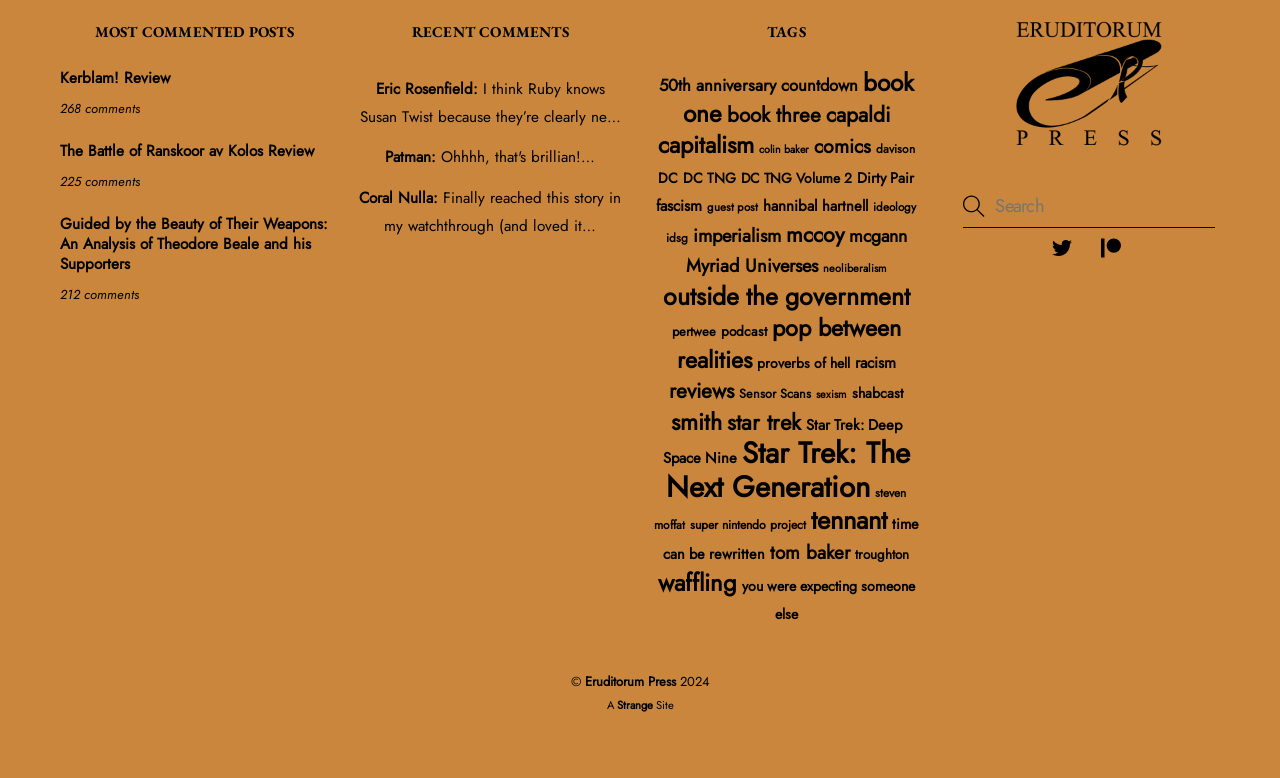Could you highlight the region that needs to be clicked to execute the instruction: "Read the most commented post 'Kerblam! Review'"?

[0.047, 0.089, 0.257, 0.114]